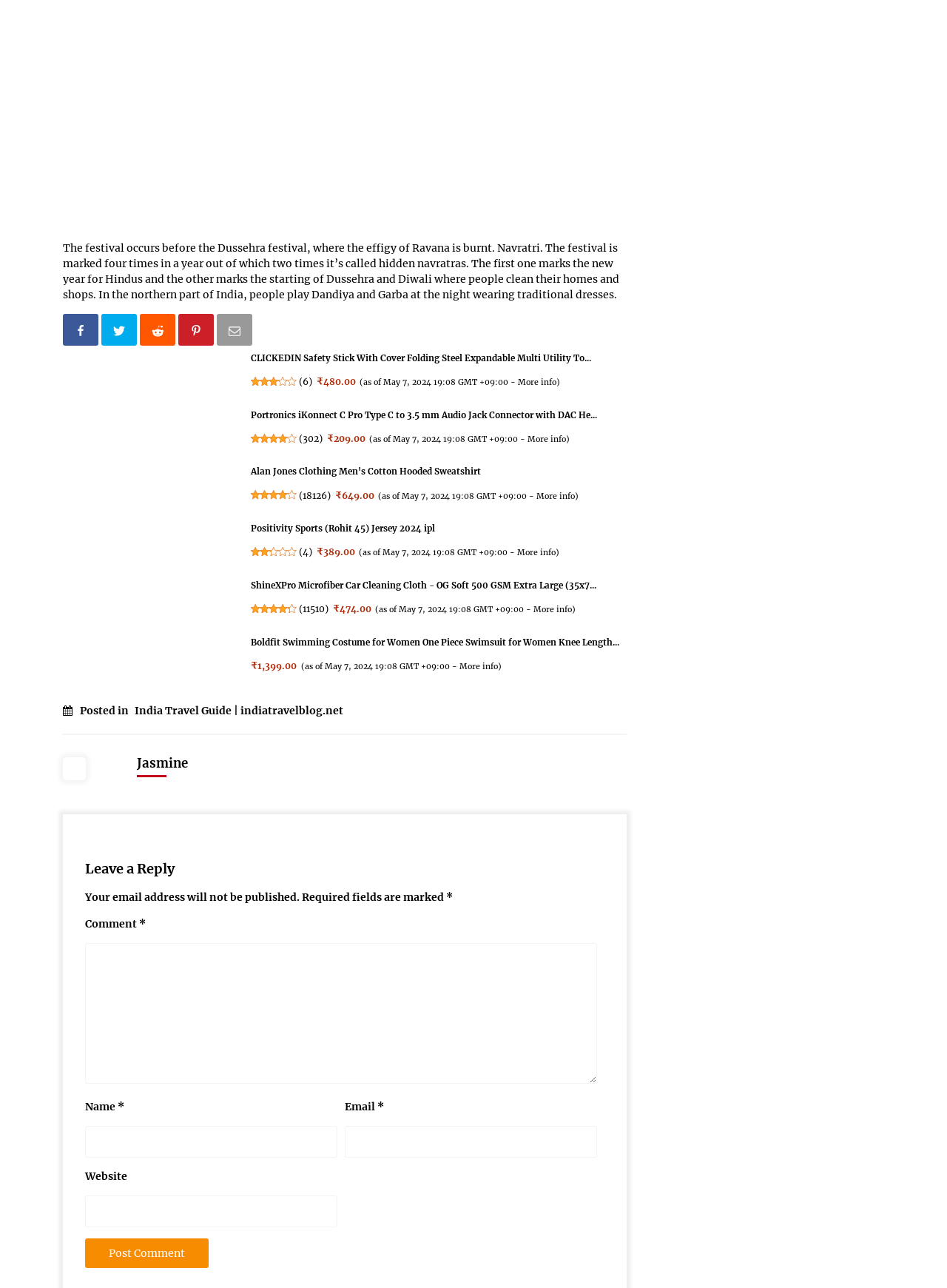What is the price of the ShineXPro Microfiber Car Cleaning Cloth?
Using the image as a reference, give a one-word or short phrase answer.

₹474.00